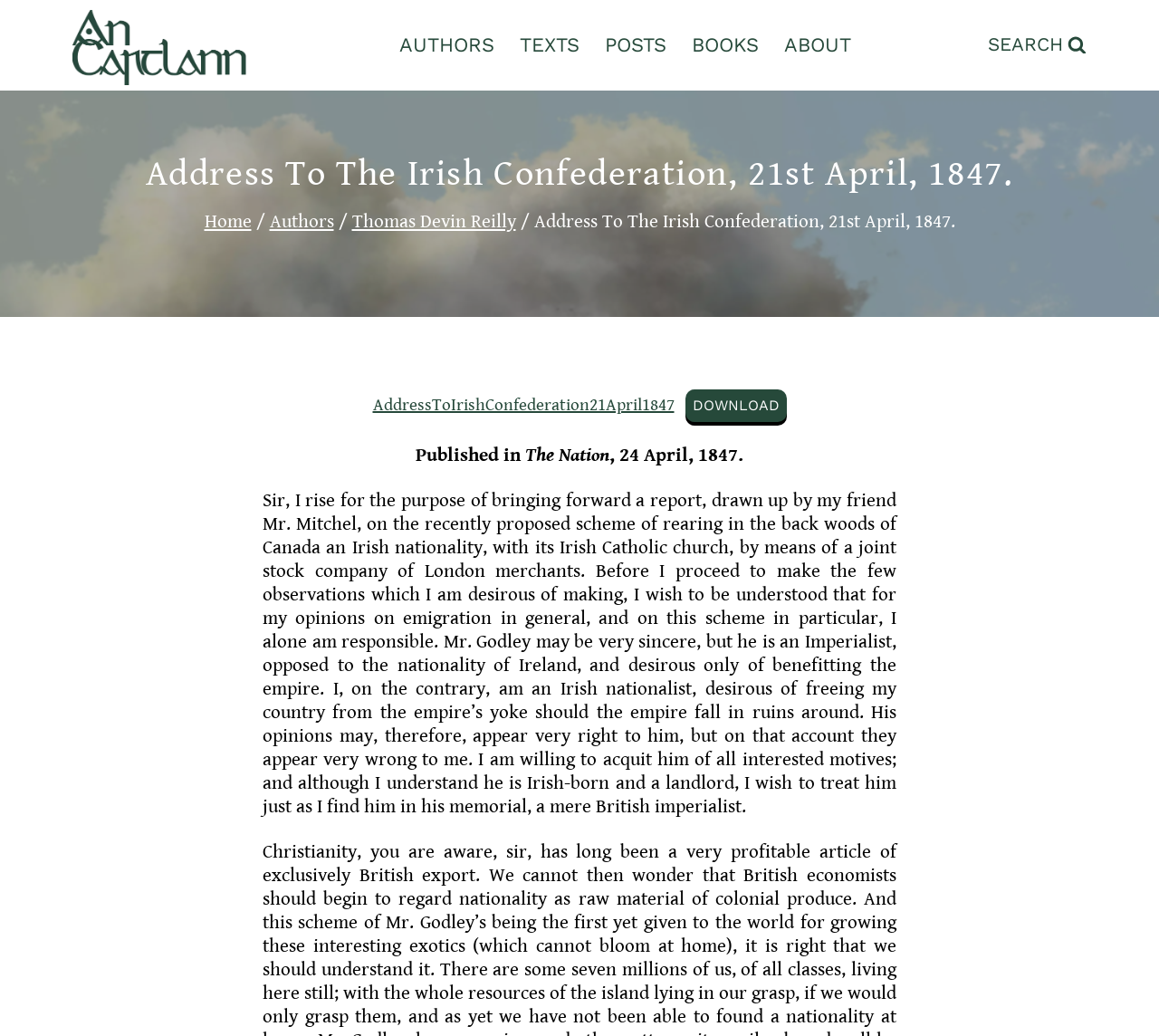Please determine the bounding box coordinates of the element to click on in order to accomplish the following task: "Click the 'AUTHORS' link". Ensure the coordinates are four float numbers ranging from 0 to 1, i.e., [left, top, right, bottom].

[0.334, 0.03, 0.438, 0.057]